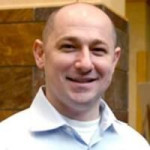Elaborate on the image with a comprehensive description.

The image features a professional headshot of a man with a friendly smile, wearing a light blue shirt with a collar. He appears to be engaged and approachable, set against a background of textured stone or wood, which adds a warm and inviting feel to the portrait. This image is likely associated with Joseph A. Knight, who holds the position of Executive in Residence in the Department of Biomedical Engineering. He is noted for his leadership as President and CEO of InnAVasc Medical Inc., indicating a strong background in biomedical innovation and executive management within the medical field.